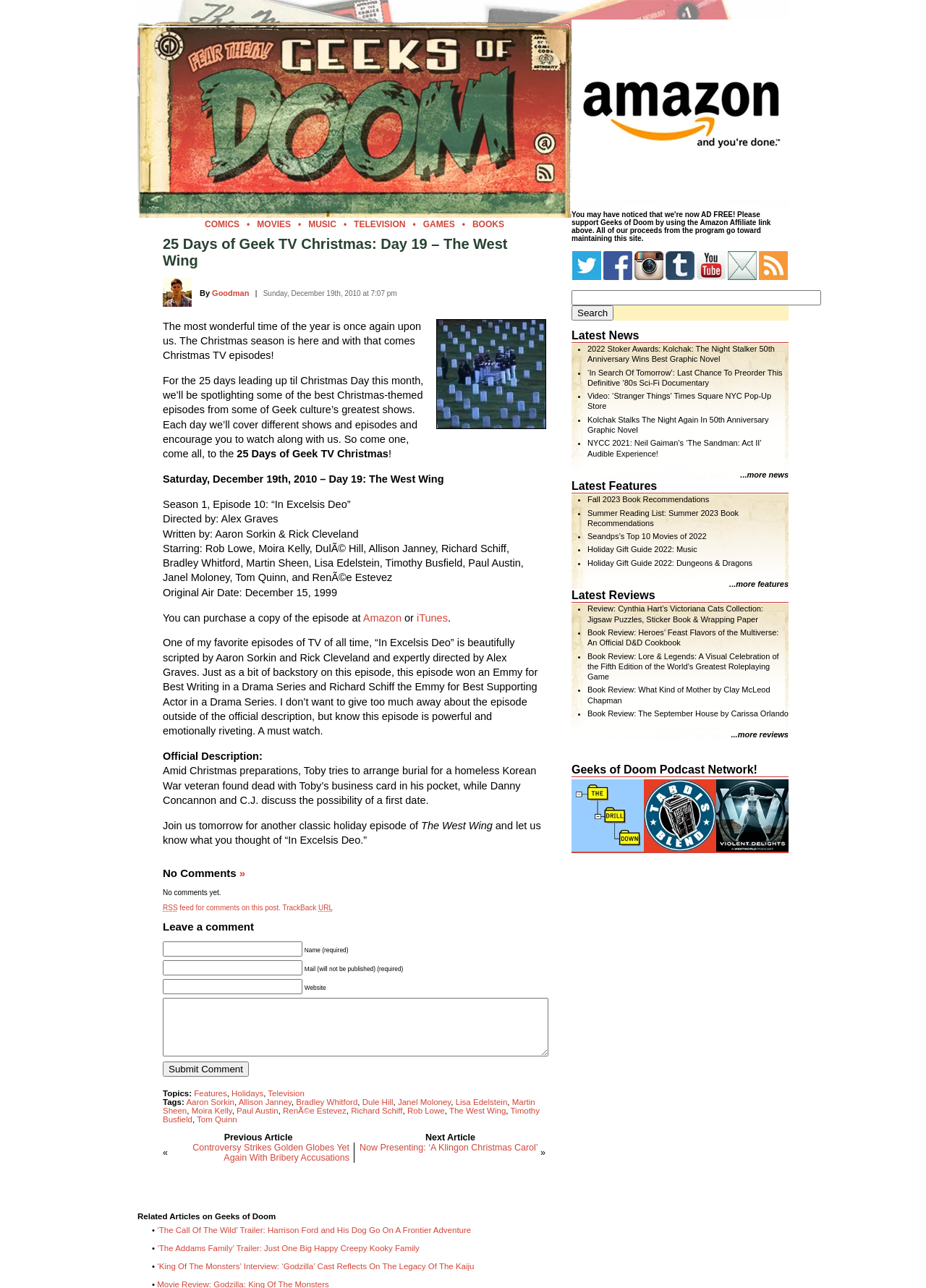Please identify the bounding box coordinates of the element's region that should be clicked to execute the following instruction: "Click on the 'Amazon' link to purchase the episode". The bounding box coordinates must be four float numbers between 0 and 1, i.e., [left, top, right, bottom].

[0.392, 0.475, 0.434, 0.484]